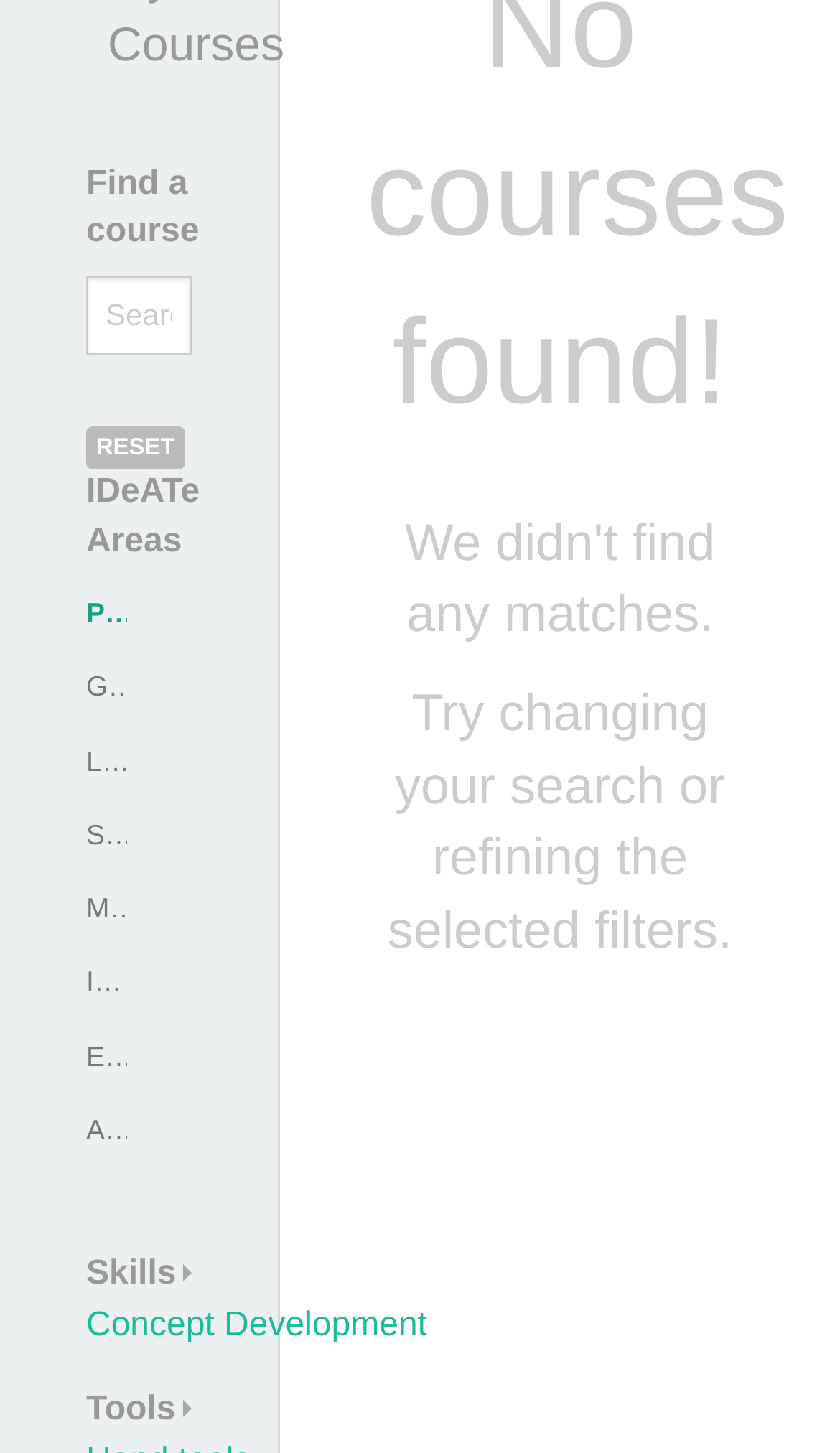Predict the bounding box coordinates of the UI element that matches this description: "Media Design". The coordinates should be in the format [left, top, right, bottom] with each value between 0 and 1.

[0.103, 0.614, 0.306, 0.636]